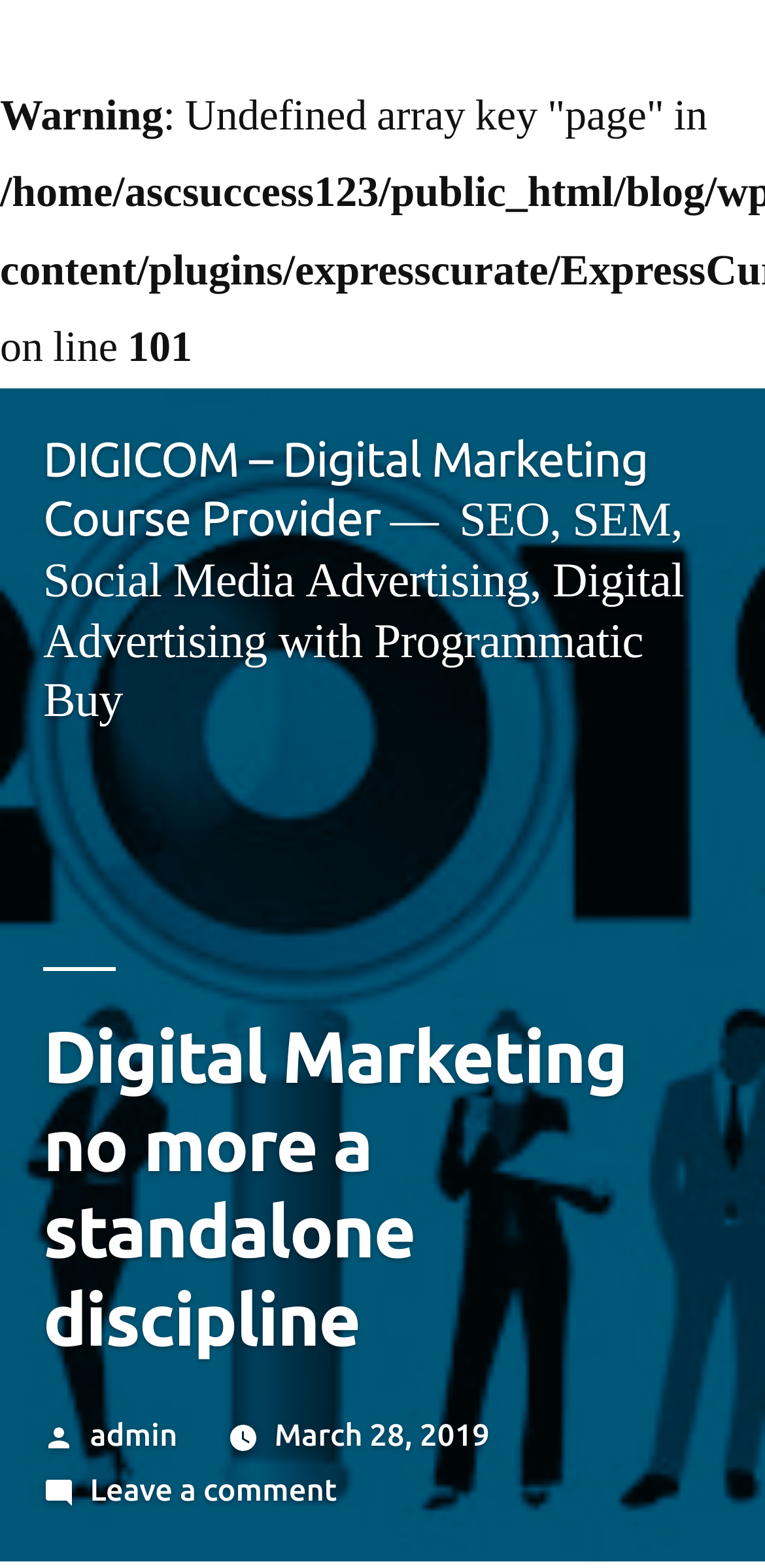When was the article posted?
Offer a detailed and exhaustive answer to the question.

I found the date of the article by looking at the link element with the text 'March 28, 2019'. This link is located near the text 'Posted by', which suggests that 'March 28, 2019' is the date when the article was posted.